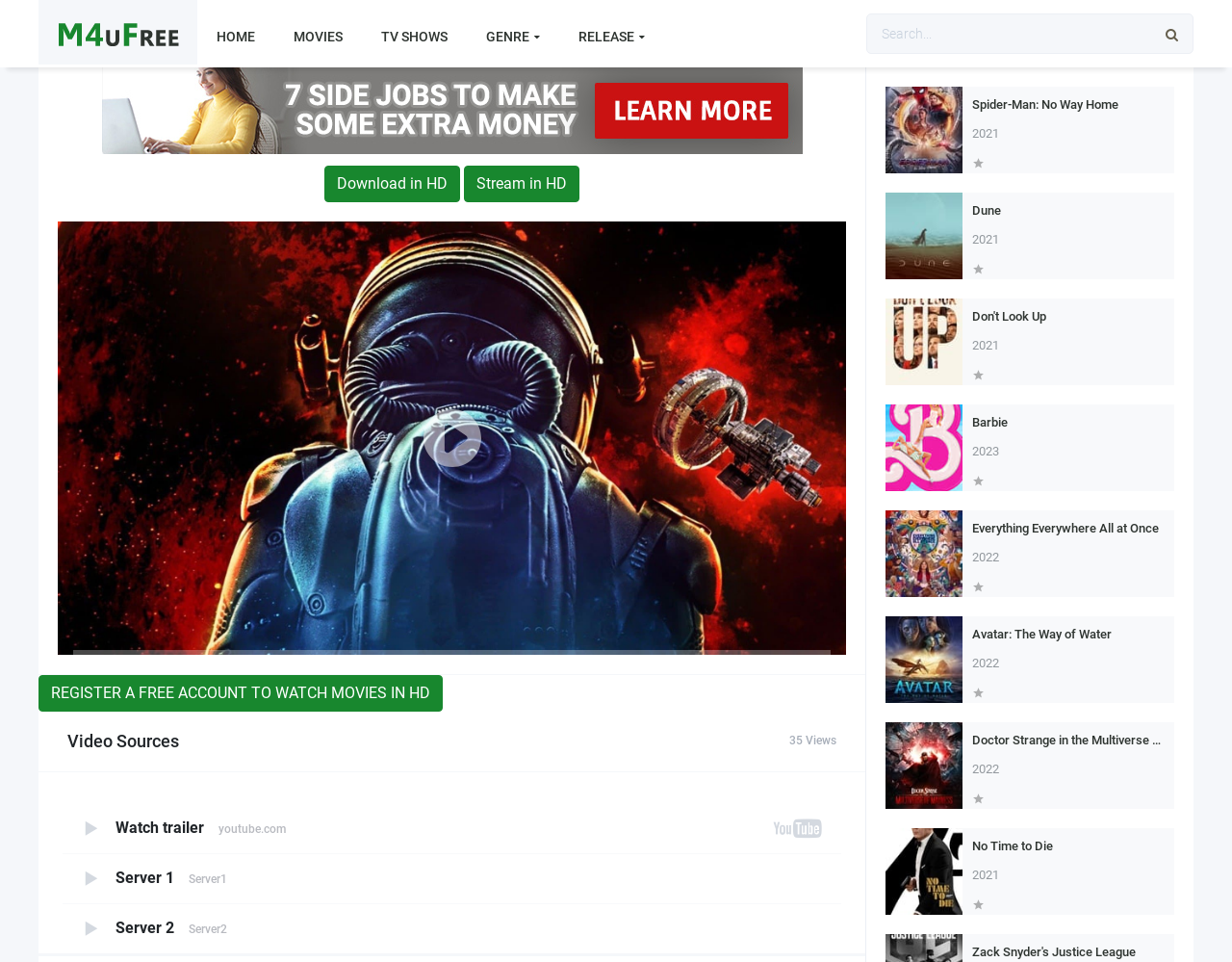How many movies are listed on the webpage? From the image, respond with a single word or brief phrase.

7